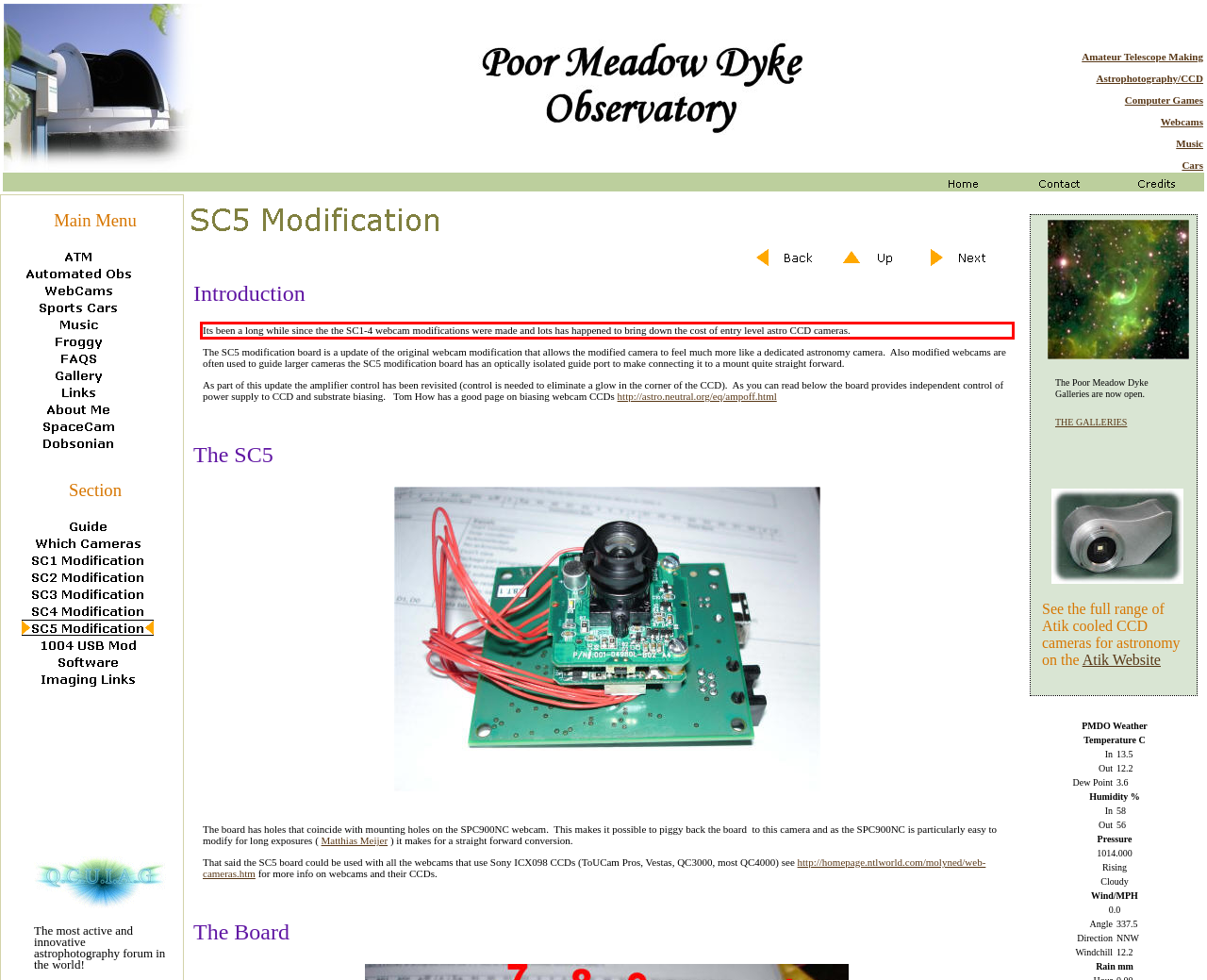Please perform OCR on the UI element surrounded by the red bounding box in the given webpage screenshot and extract its text content.

Its been a long while since the the SC1-4 webcam modifications were made and lots has happened to bring down the cost of entry level astro CCD cameras.